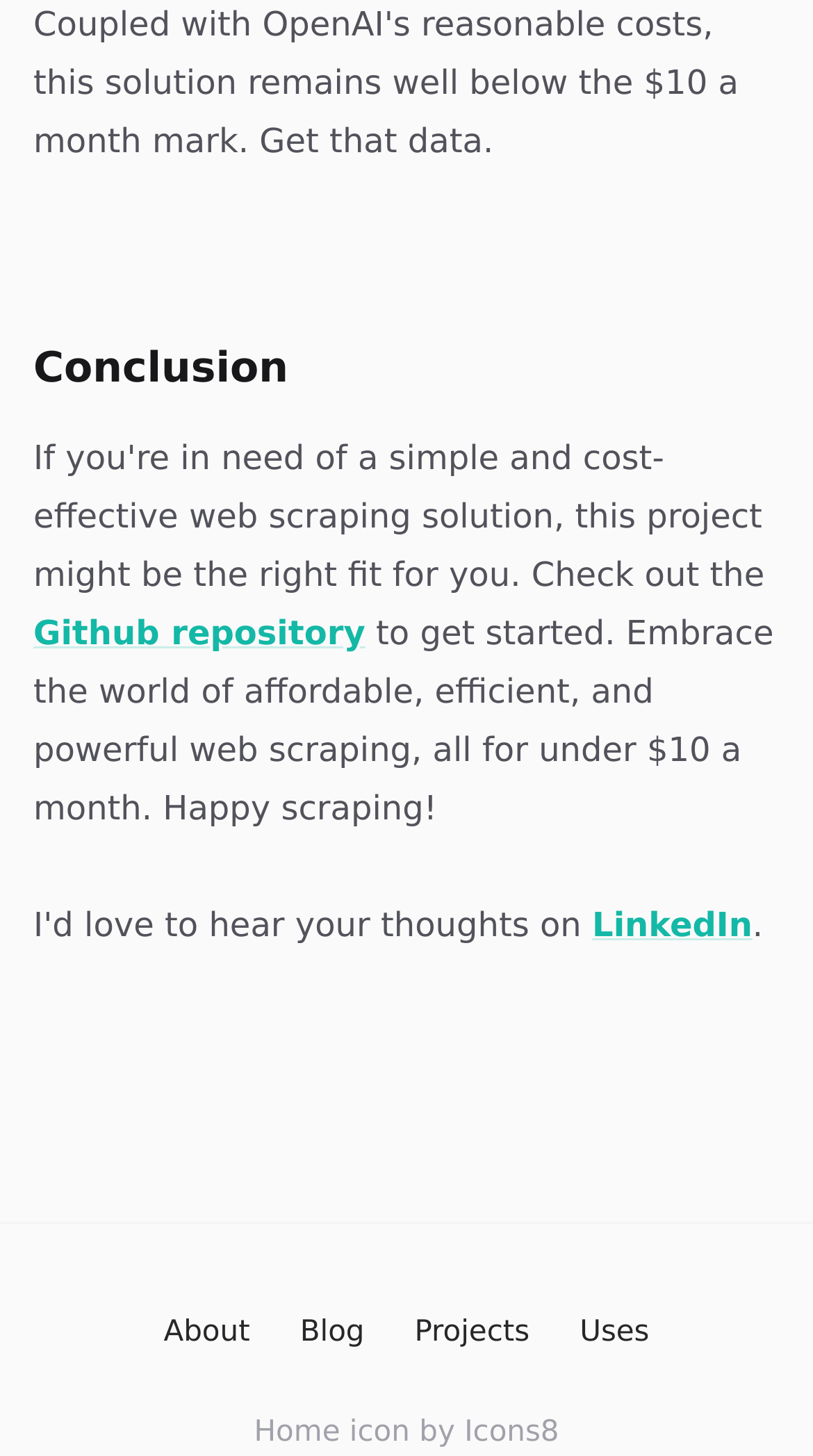Find the bounding box coordinates for the area that should be clicked to accomplish the instruction: "check the blog".

[0.369, 0.898, 0.448, 0.932]